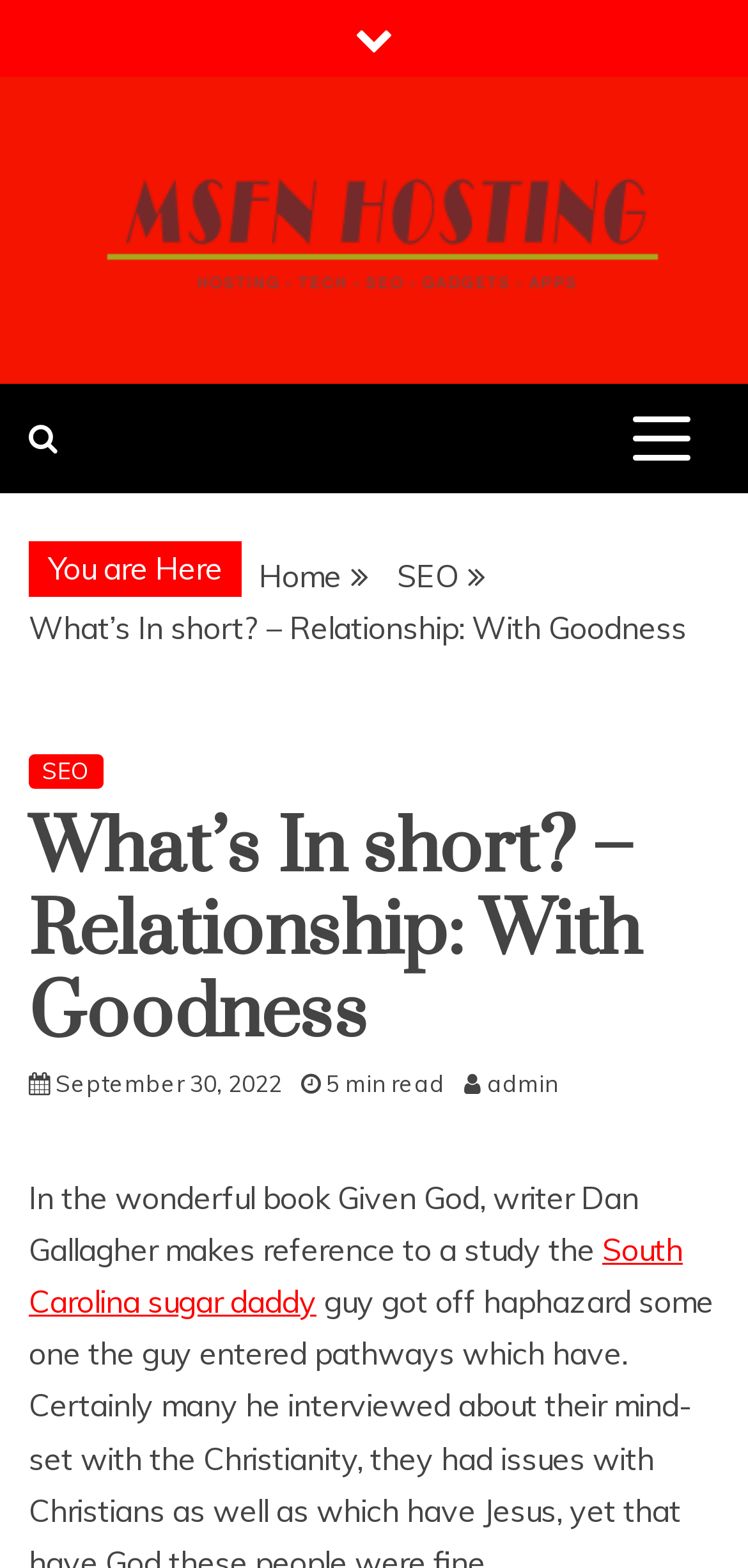Provide a thorough description of the webpage's content and layout.

The webpage appears to be a blog post titled "What's In short? – Relationship: With Goodness". At the top, there is a navigation menu with a button on the right side, which is not expanded. Below the navigation menu, there is a breadcrumbs section that shows the current location of the page, with links to "Home" and "SEO" on the left side.

On the top-left corner, there is a link with an icon, and next to it, there is a link to "MSFN Hosting" with an accompanying image. Below this, there is a static text "Tech News Blog".

The main content of the page starts with a heading that repeats the title of the page. Below the heading, there is a link to "SEO" on the left side, and a link to the date "September 30, 2022" on the right side, which also contains a time element. Next to the date, there is a static text "5 min read", indicating the estimated reading time of the article.

The main article text starts below the date, with the first sentence "In the wonderful book Given God, writer Dan Gallagher makes reference to a study the". The text continues with a link to "South Carolina sugar daddy" in the next line.

There are several links and icons scattered throughout the page, but the overall structure is focused on presenting the blog post content.